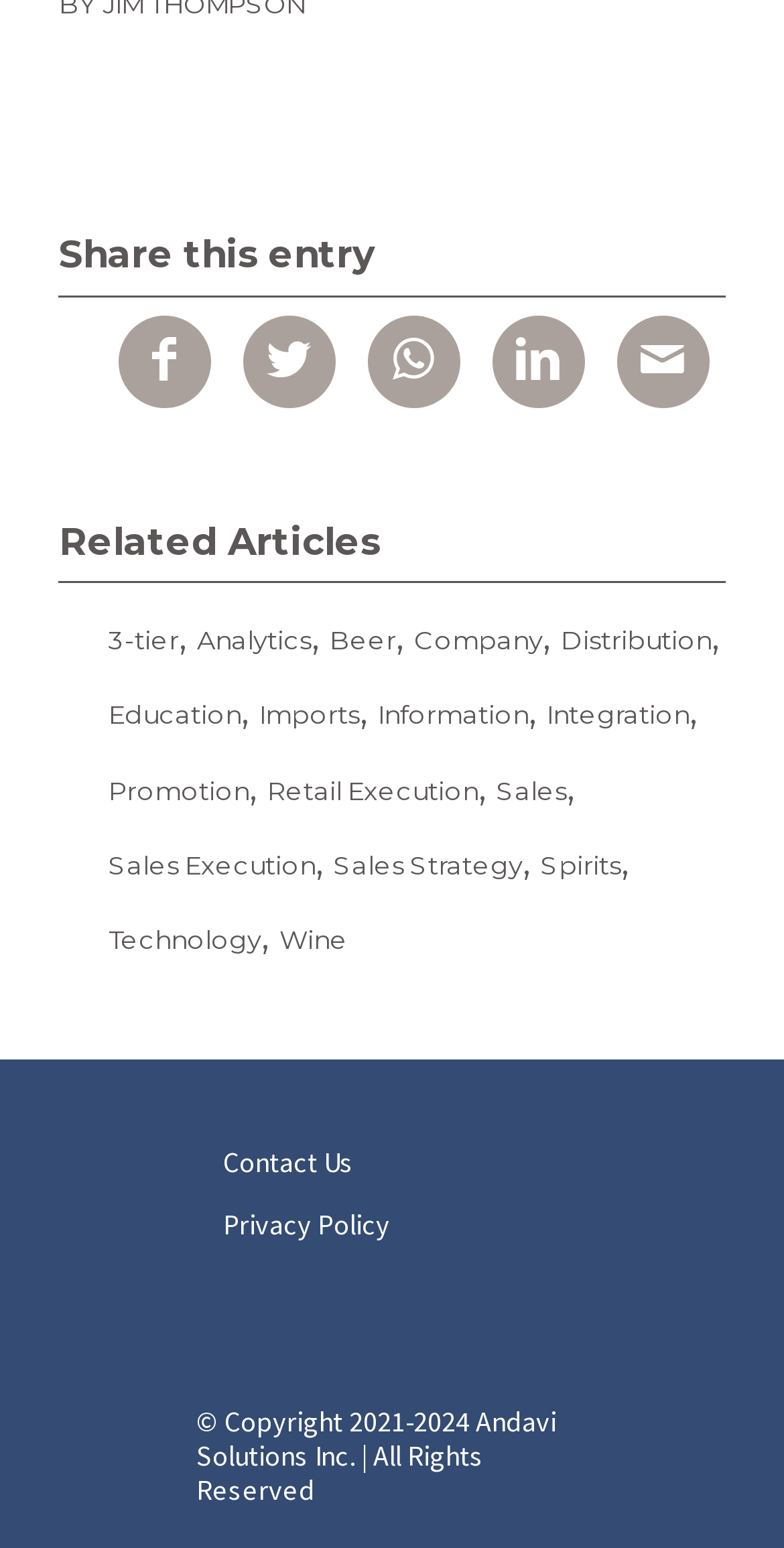What is the company name in the footer?
Look at the screenshot and respond with one word or a short phrase.

Andavi Solutions